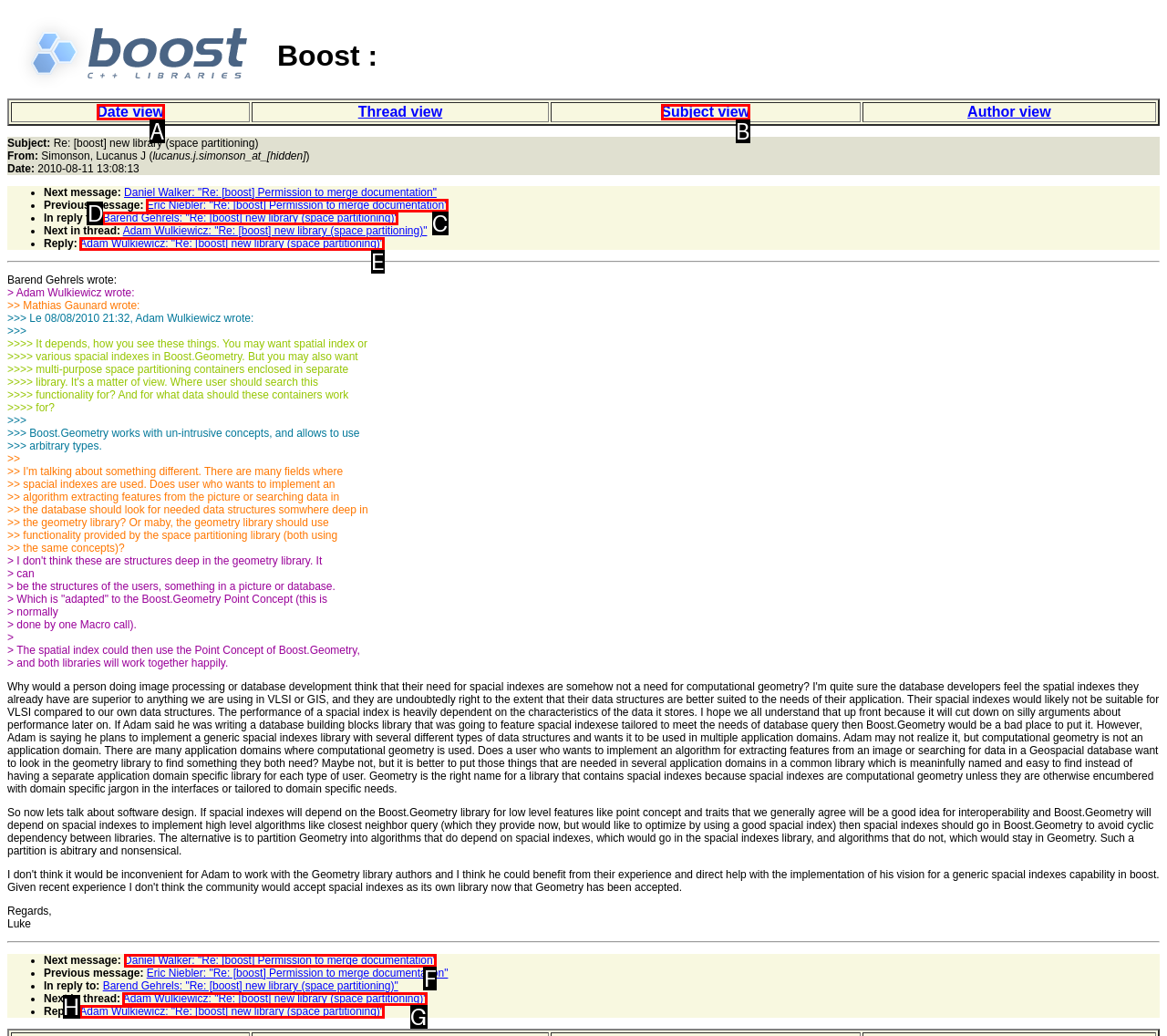Determine which option matches the element description: Date view
Reply with the letter of the appropriate option from the options provided.

A